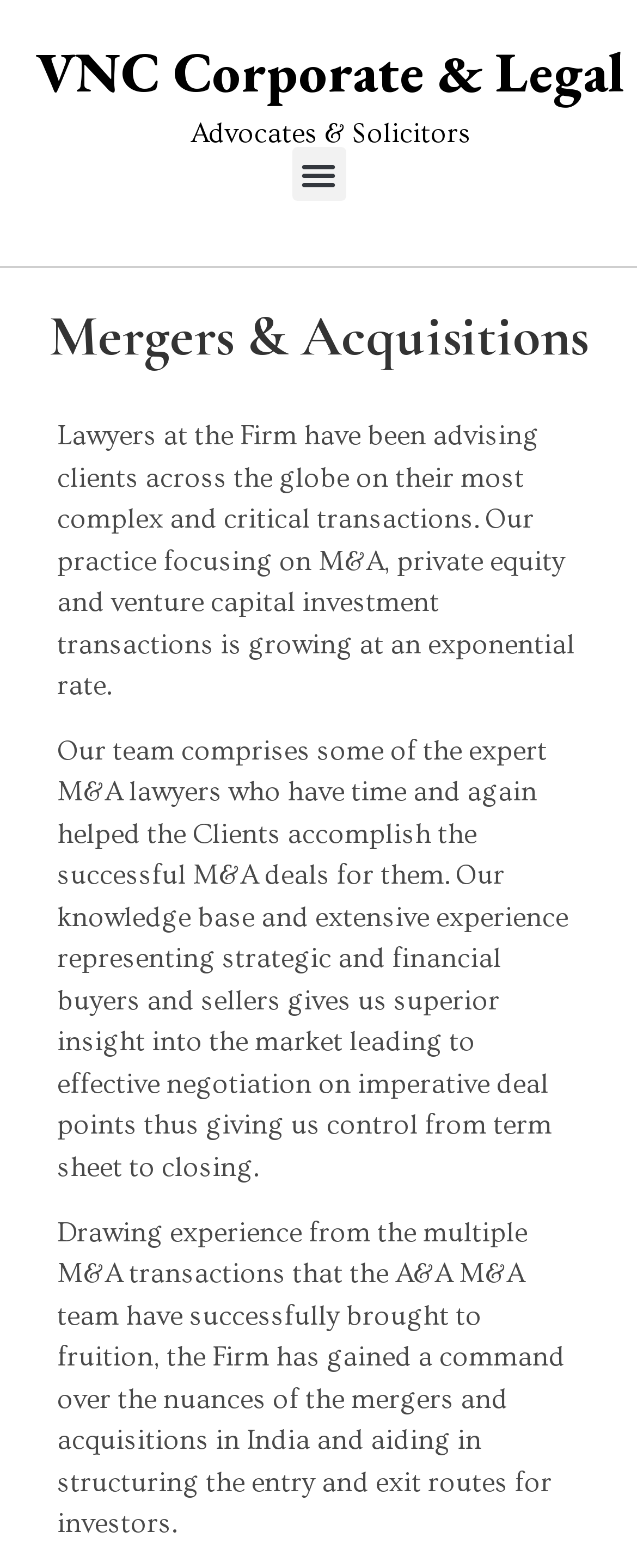Give a detailed explanation of the elements present on the webpage.

The webpage is about Mergers & Acquisitions services provided by VNC Corporate & Legal, Advocates and Solicitors. At the top, there are two headings, "VNC Corporate & Legal" and "Advocates & Solicitors", which are also links. Below these headings, there is a button labeled "Menu Toggle" on the right side.

The main content of the webpage is divided into three paragraphs. The first paragraph, located below the headings, describes the law firm's expertise in advising clients on complex transactions, including M&A, private equity, and venture capital investments. The second paragraph, positioned below the first one, highlights the team's experience in successfully negotiating M&A deals for clients, representing both buyers and sellers. The third paragraph, located at the bottom, explains how the firm's experience in multiple M&A transactions has given them expertise in structuring entry and exit routes for investors in India.

Overall, the webpage provides an overview of the law firm's Mergers & Acquisitions services, highlighting their expertise and experience in the field.